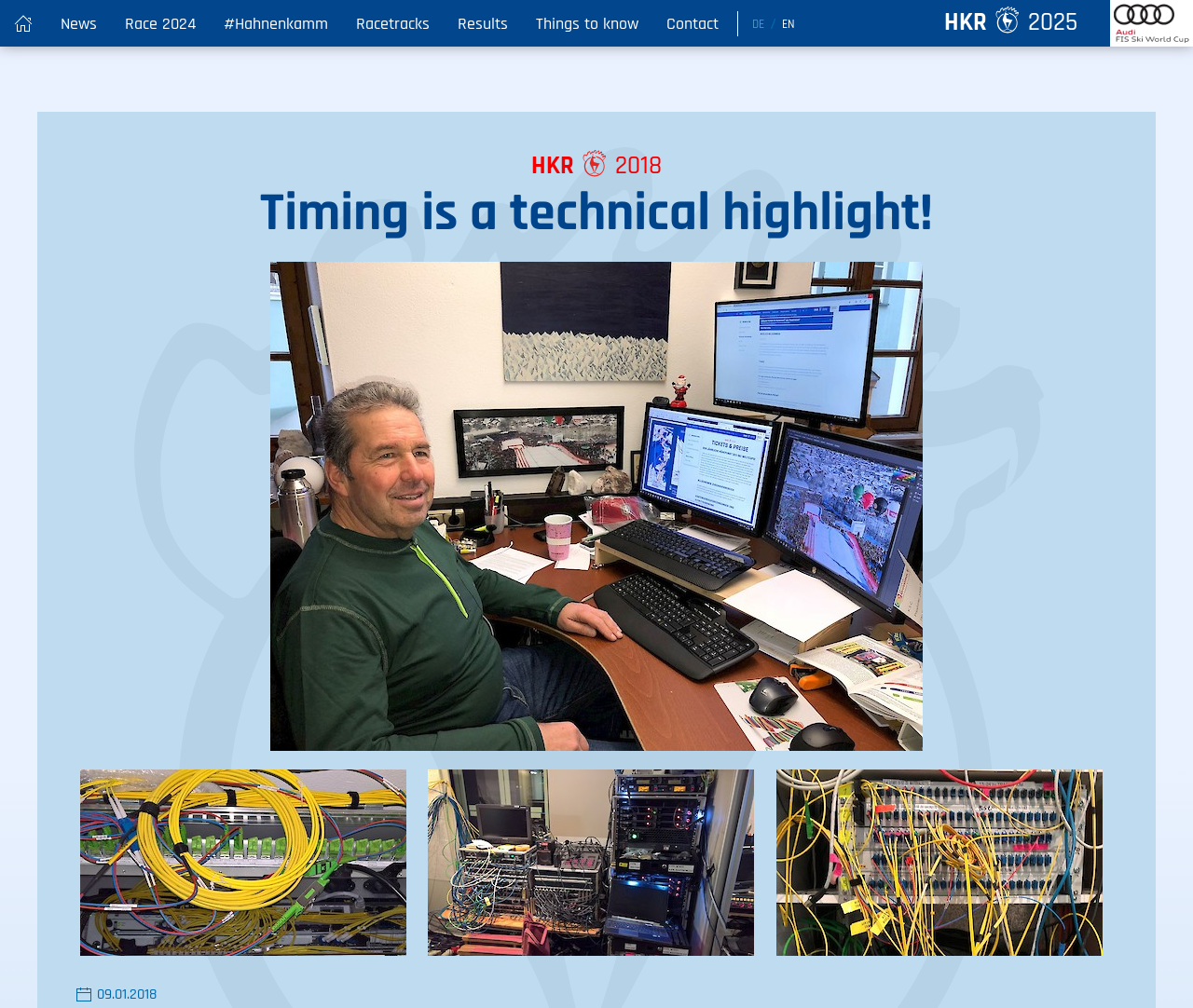Respond to the following query with just one word or a short phrase: 
What is the date mentioned on the webpage?

09.01.2018